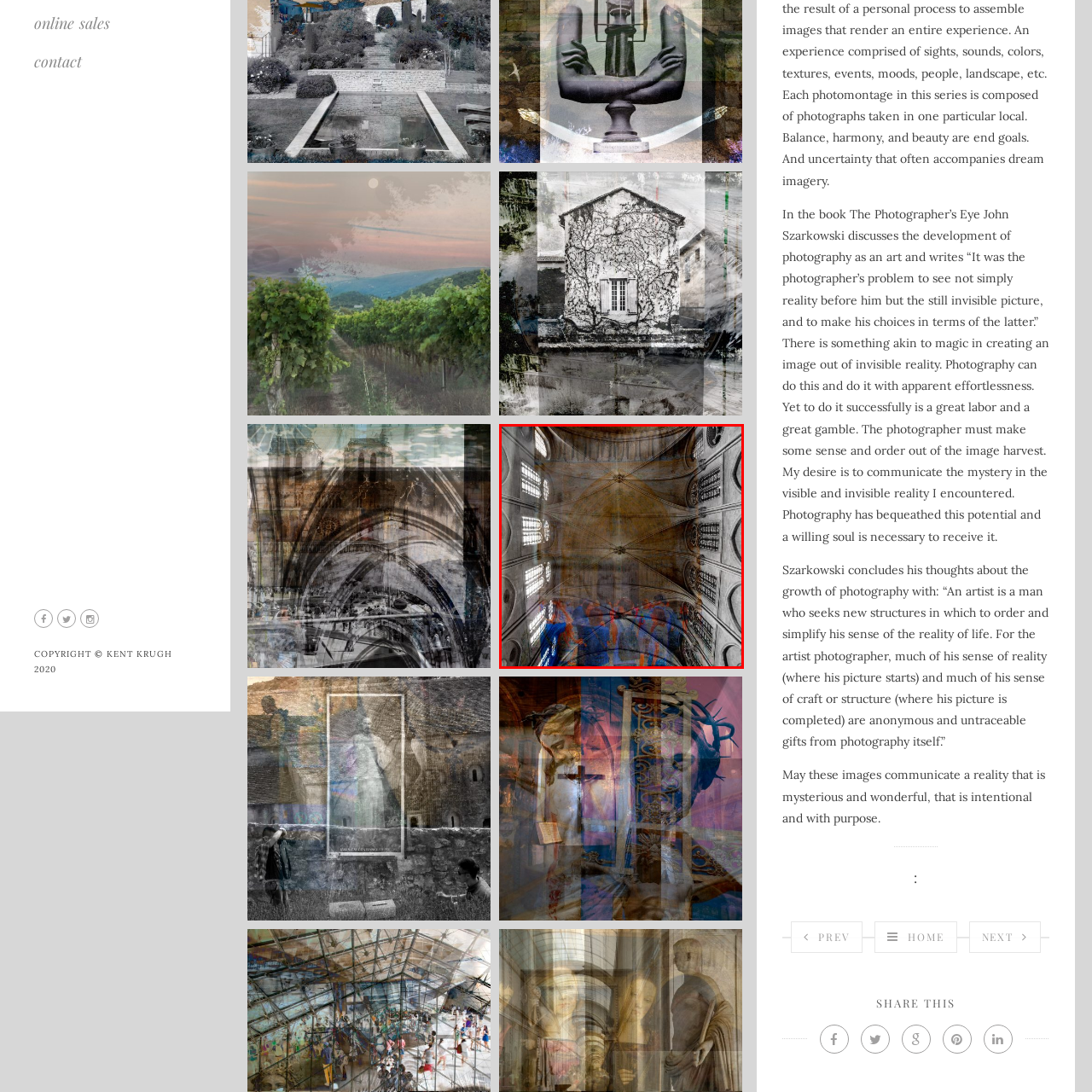What type of building is depicted in the image?
Examine the red-bounded area in the image carefully and respond to the question with as much detail as possible.

The caption describes the image as showcasing the interior of a cathedral, focusing on the ceiling's architectural grandeur, which implies that the building depicted is a place of worship, specifically a cathedral.